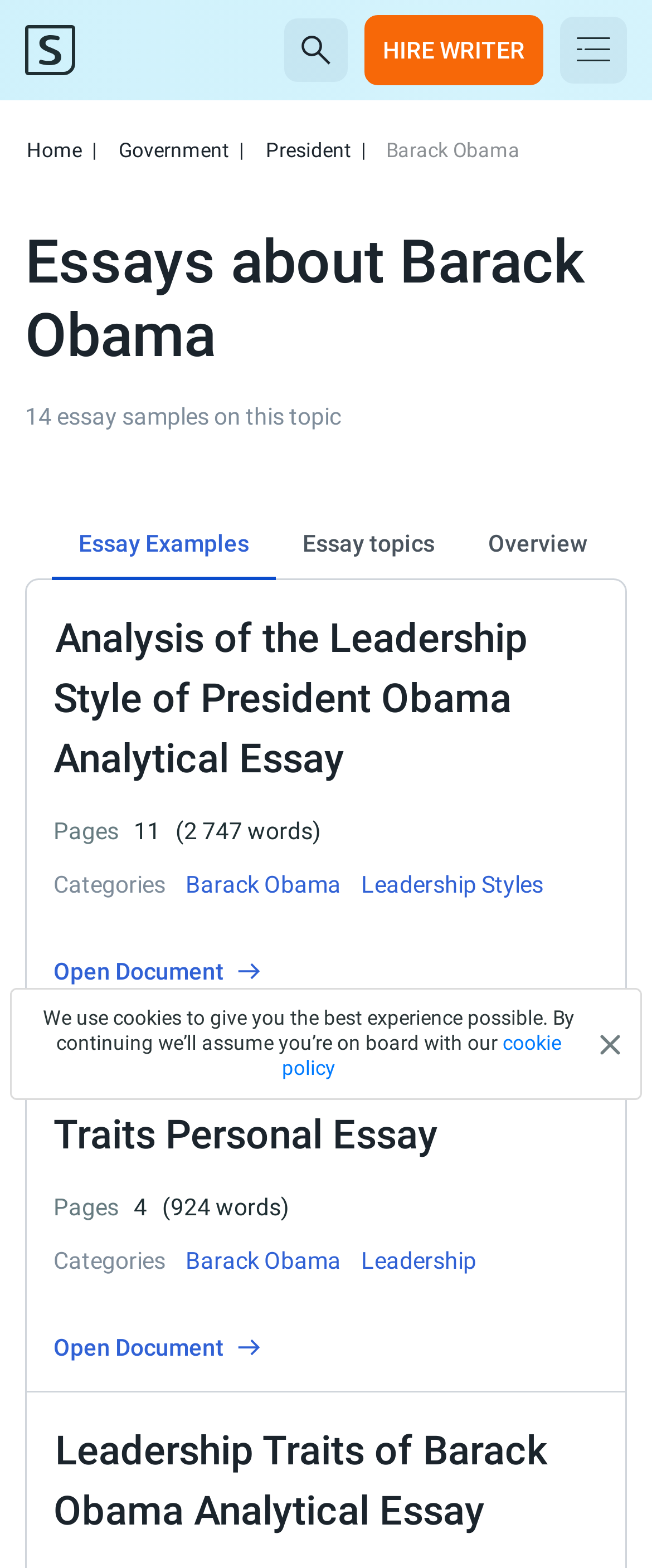Pinpoint the bounding box coordinates of the clickable area needed to execute the instruction: "go to the home page". The coordinates should be specified as four float numbers between 0 and 1, i.e., [left, top, right, bottom].

[0.038, 0.087, 0.151, 0.104]